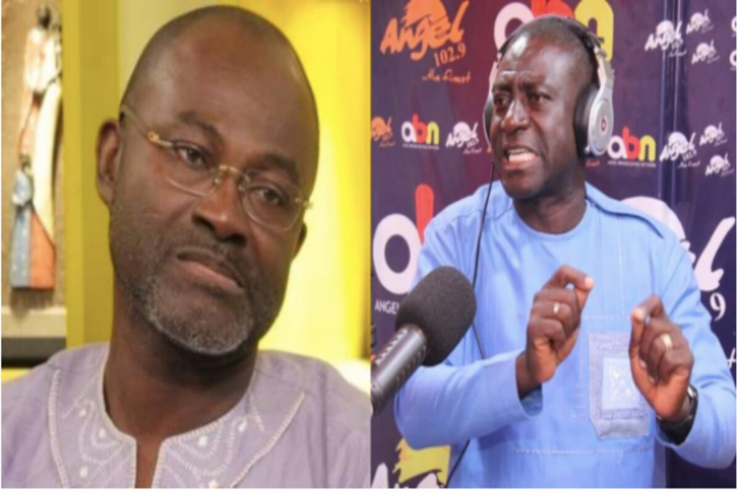What is Captain Smart doing?
Using the image as a reference, answer with just one word or a short phrase.

Discussing a topic